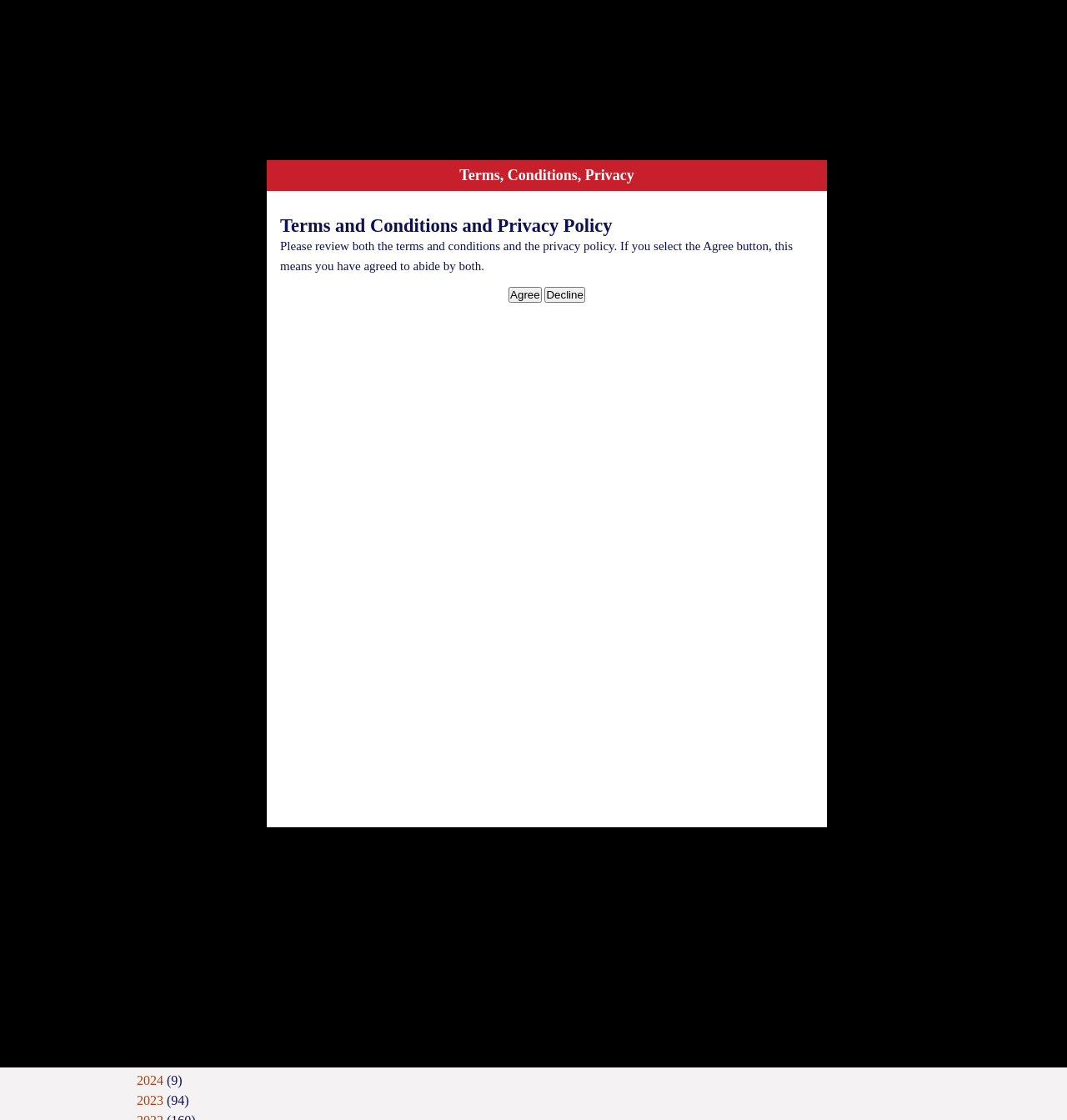What is the category with the most posts?
Please look at the screenshot and answer using one word or phrase.

Technotips